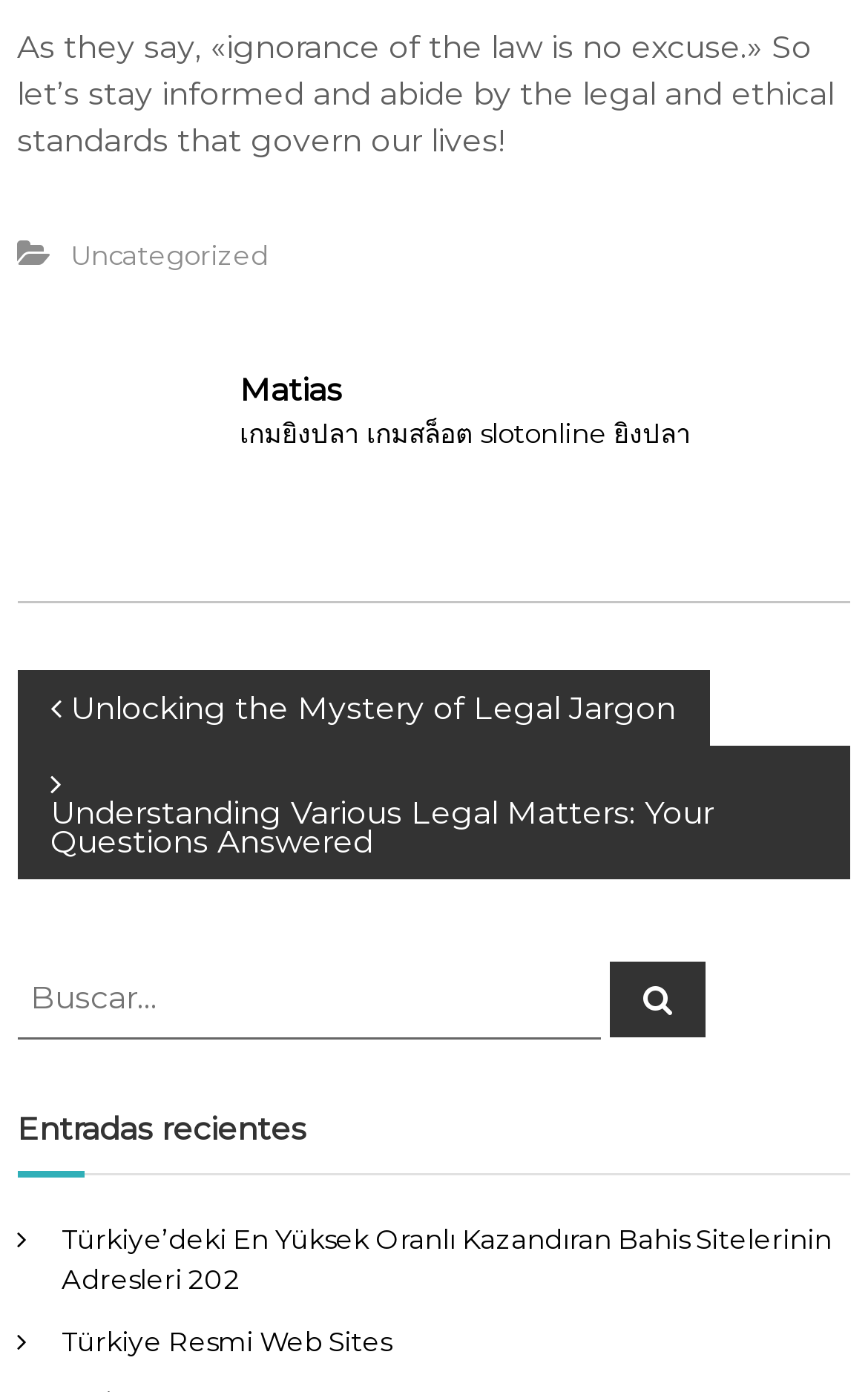Kindly determine the bounding box coordinates for the area that needs to be clicked to execute this instruction: "Visit the Uncategorized page".

[0.082, 0.17, 0.31, 0.194]